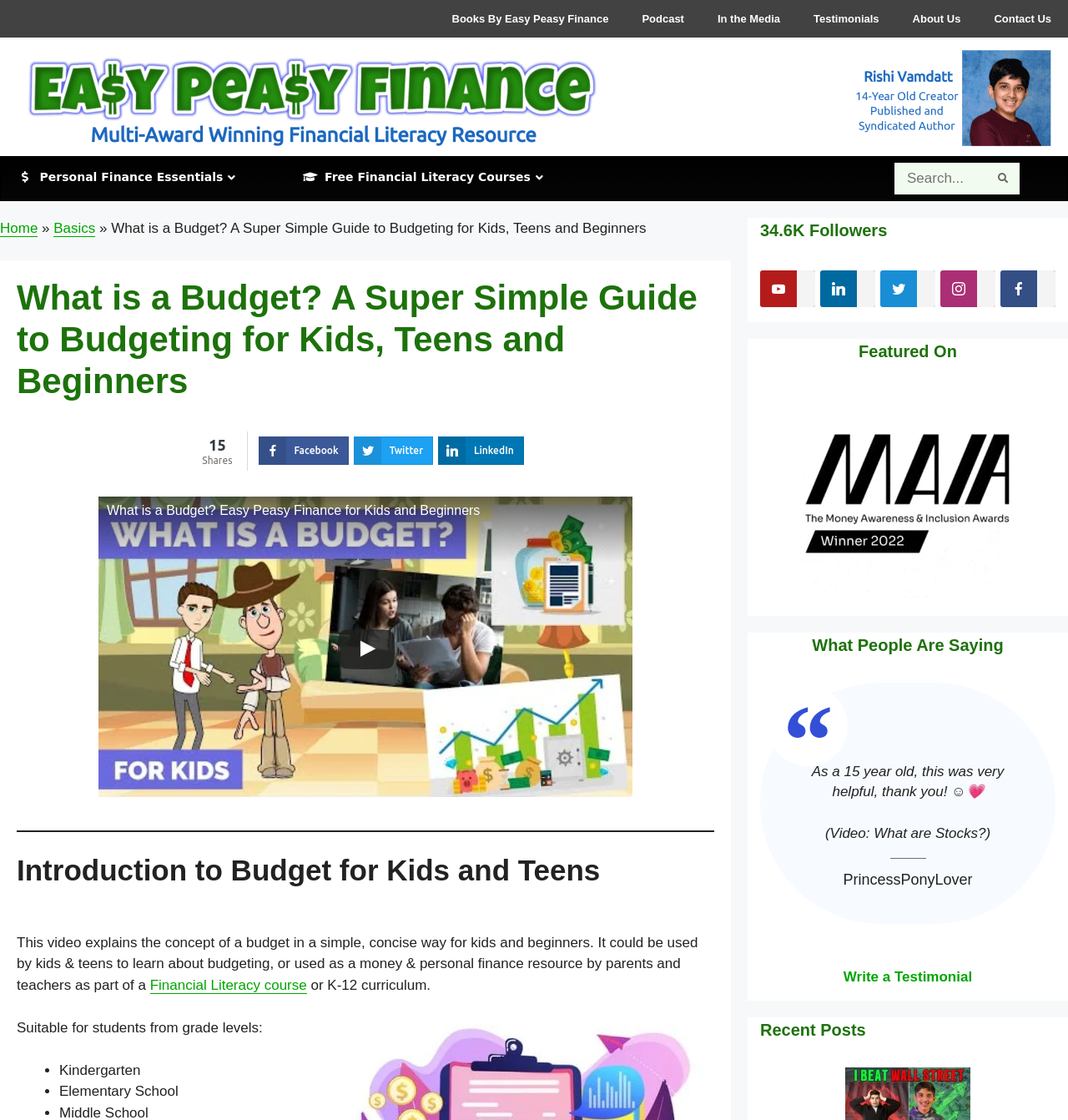Provide the bounding box coordinates in the format (top-left x, top-left y, bottom-right x, bottom-right y). All values are floating point numbers between 0 and 1. Determine the bounding box coordinate of the UI element described as: parent_node: Search name="s" placeholder="Search..."

[0.838, 0.145, 0.955, 0.173]